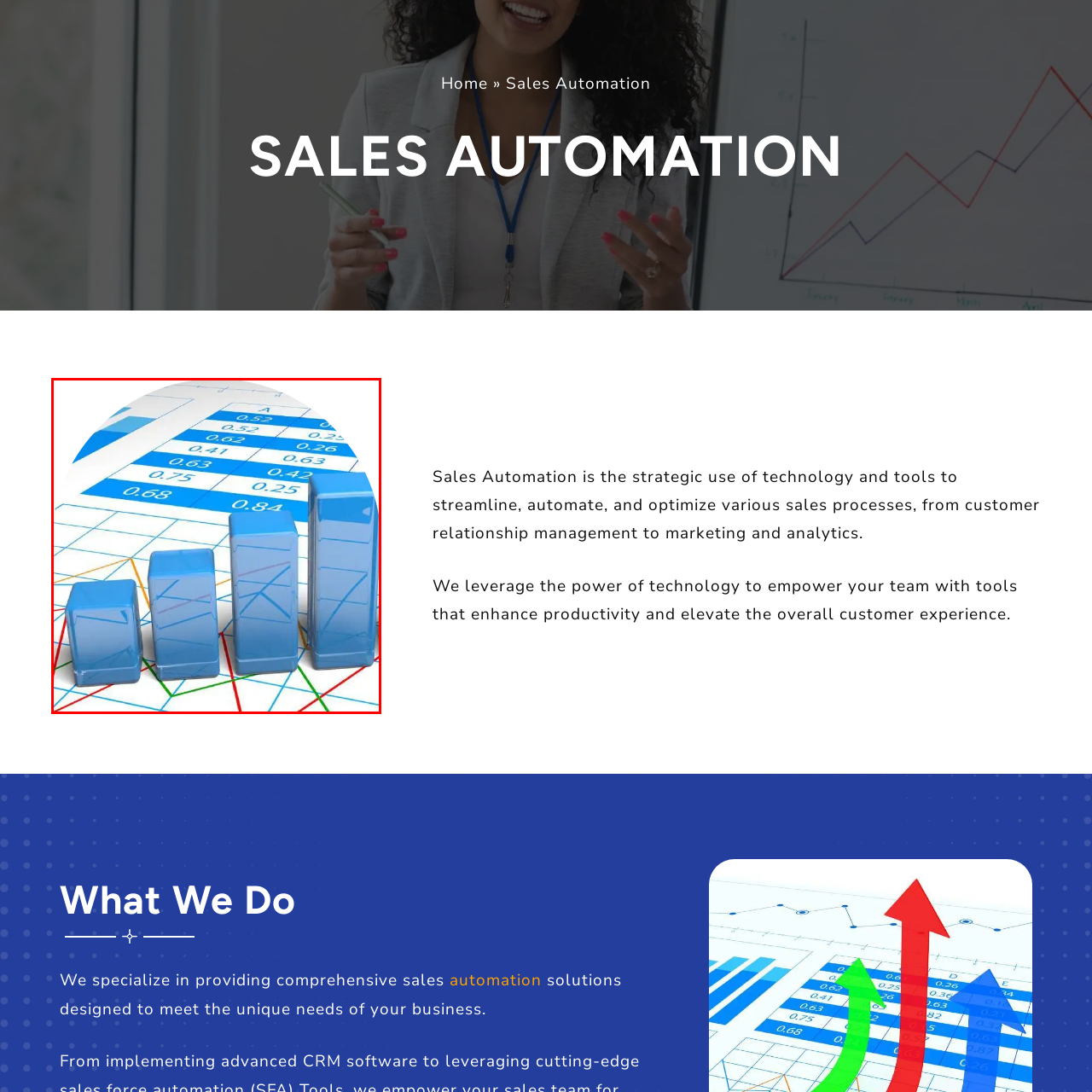Focus on the section within the red boundary and provide a detailed description.

The image features a visually striking 3D representation of bar graphs, emphasizing the theme of sales automation. The bars are in a gradient of blue, rising in height from left to right, which suggests an upward trend, indicative of growth or progress in sales metrics. Behind the bars is a grid chart with blue and red lines, along with numerical data points, providing context for the sales figures depicted. This visual effectively supports the concept of leveraging technology to enhance sales processes, aligning with the overarching theme of the "Sales Automation" heading displayed on the webpage. The circular framing of the image further highlights the importance of data-driven decision-making in optimizing sales strategies.